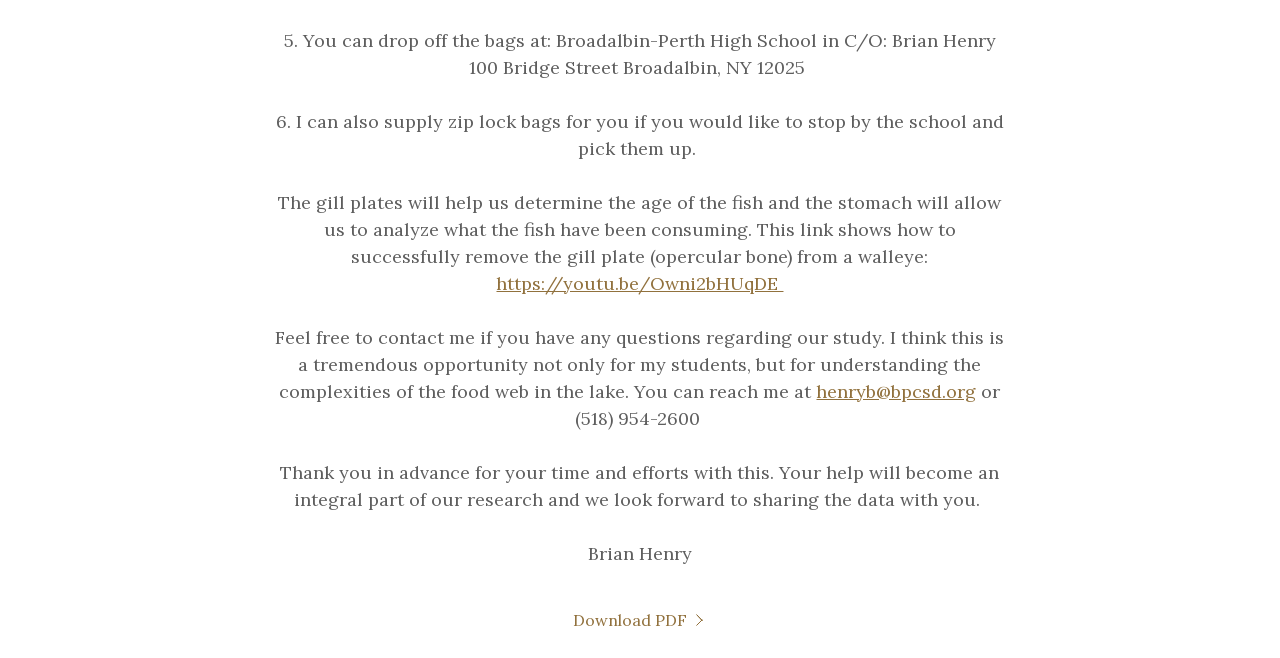Identify the bounding box for the UI element described as: "Download PDF". Ensure the coordinates are four float numbers between 0 and 1, formatted as [left, top, right, bottom].

[0.448, 0.926, 0.552, 0.957]